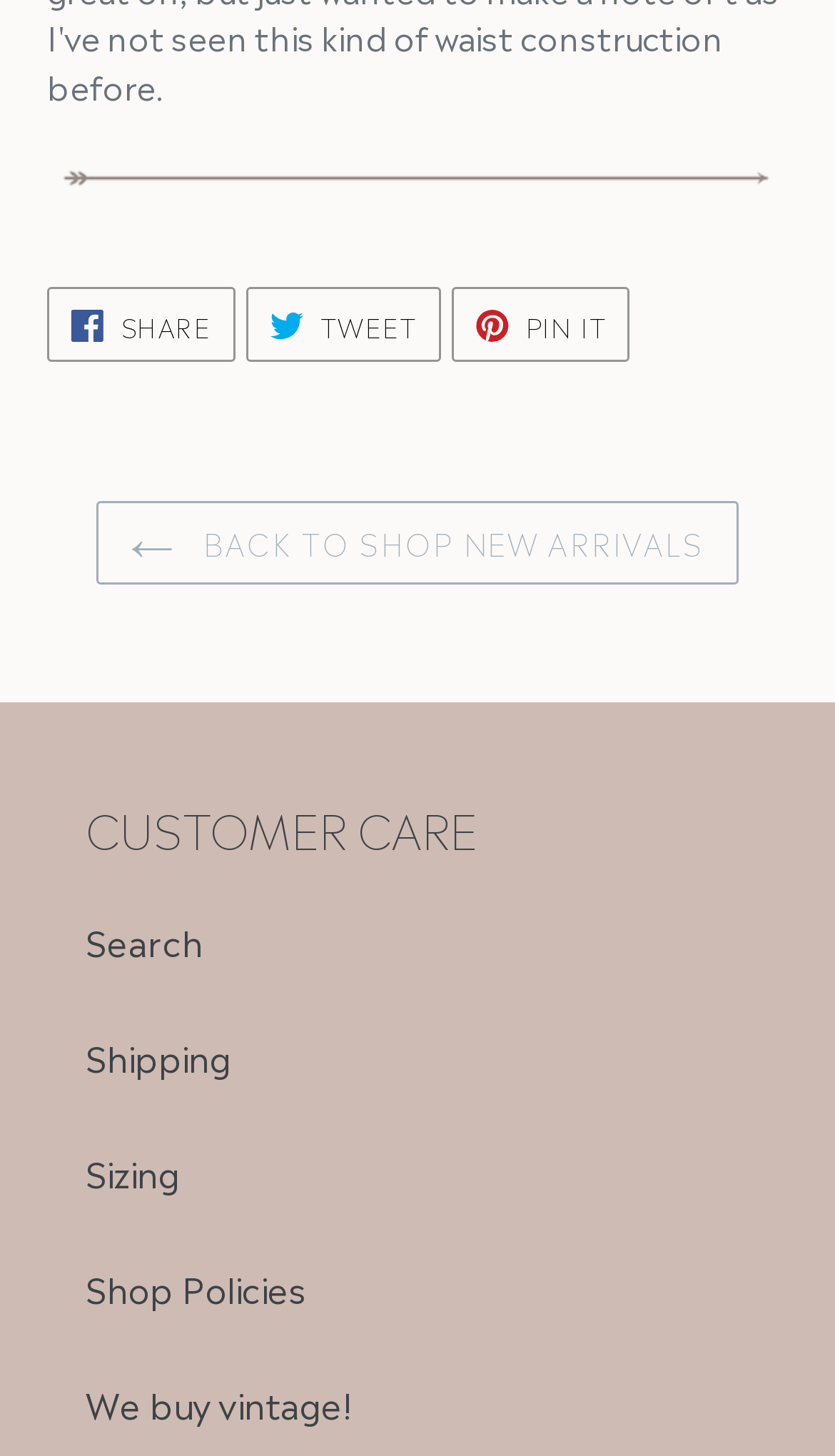Please give a one-word or short phrase response to the following question: 
What social media platforms can be used to share?

Facebook, Twitter, Pinterest